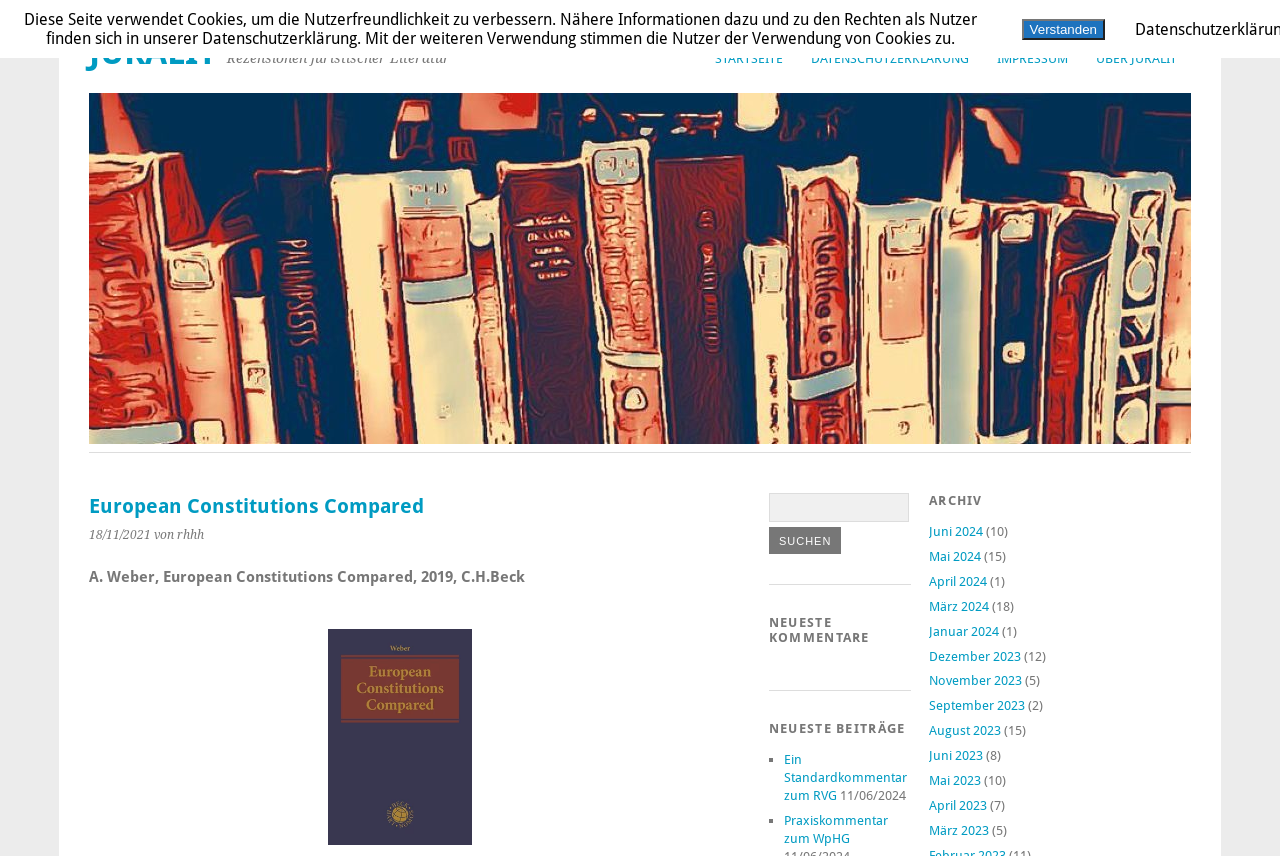What is the name of the author?
Please give a detailed and elaborate answer to the question.

The name of the author can be found in the text 'A. Weber, European Constitutions Compared, 2019, C.H.Beck' which is located in the section with the bounding box coordinates [0.07, 0.664, 0.41, 0.685]. This section provides information about the book.